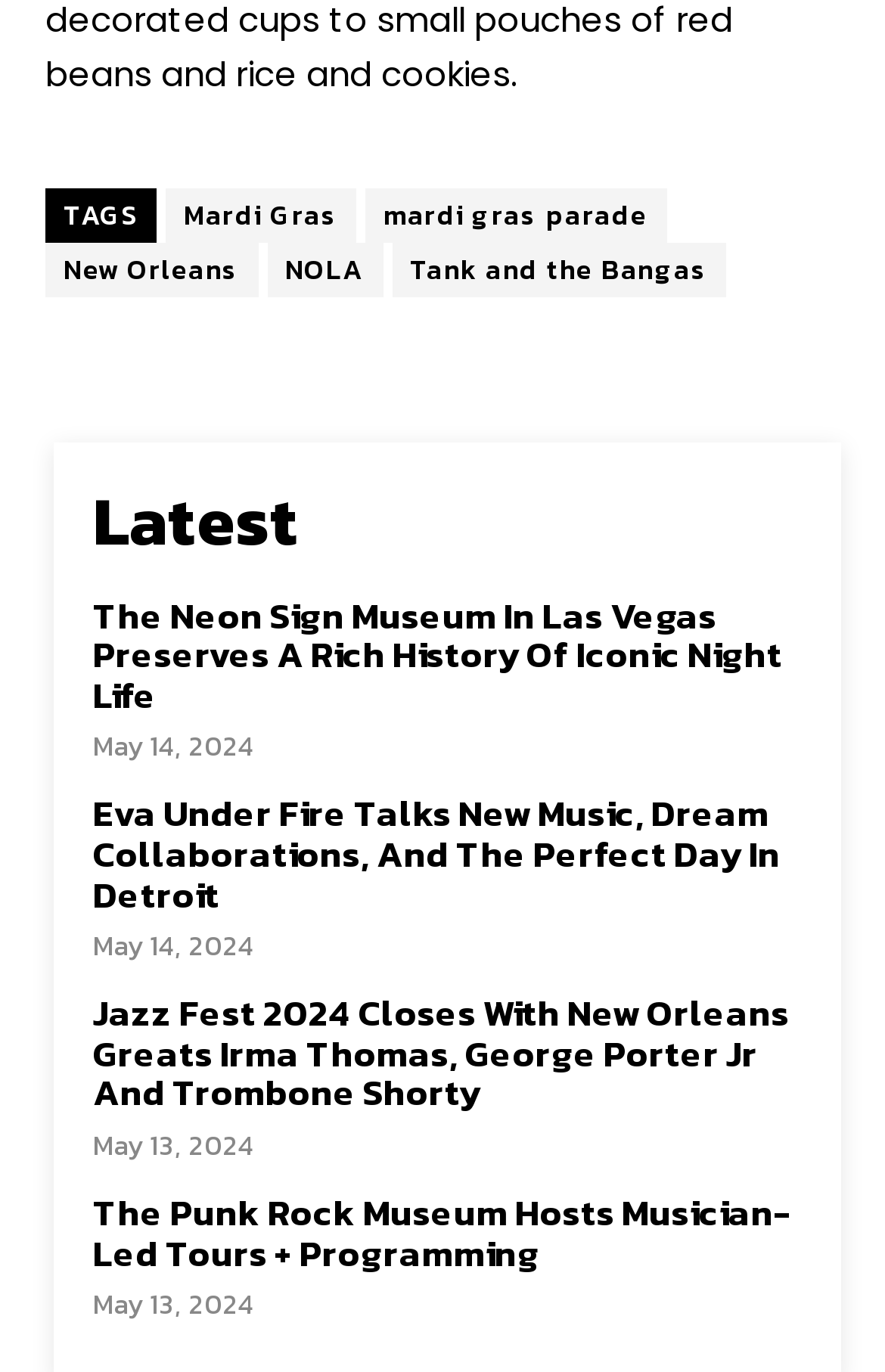How many links are related to New Orleans?
Please provide a single word or phrase answer based on the image.

3